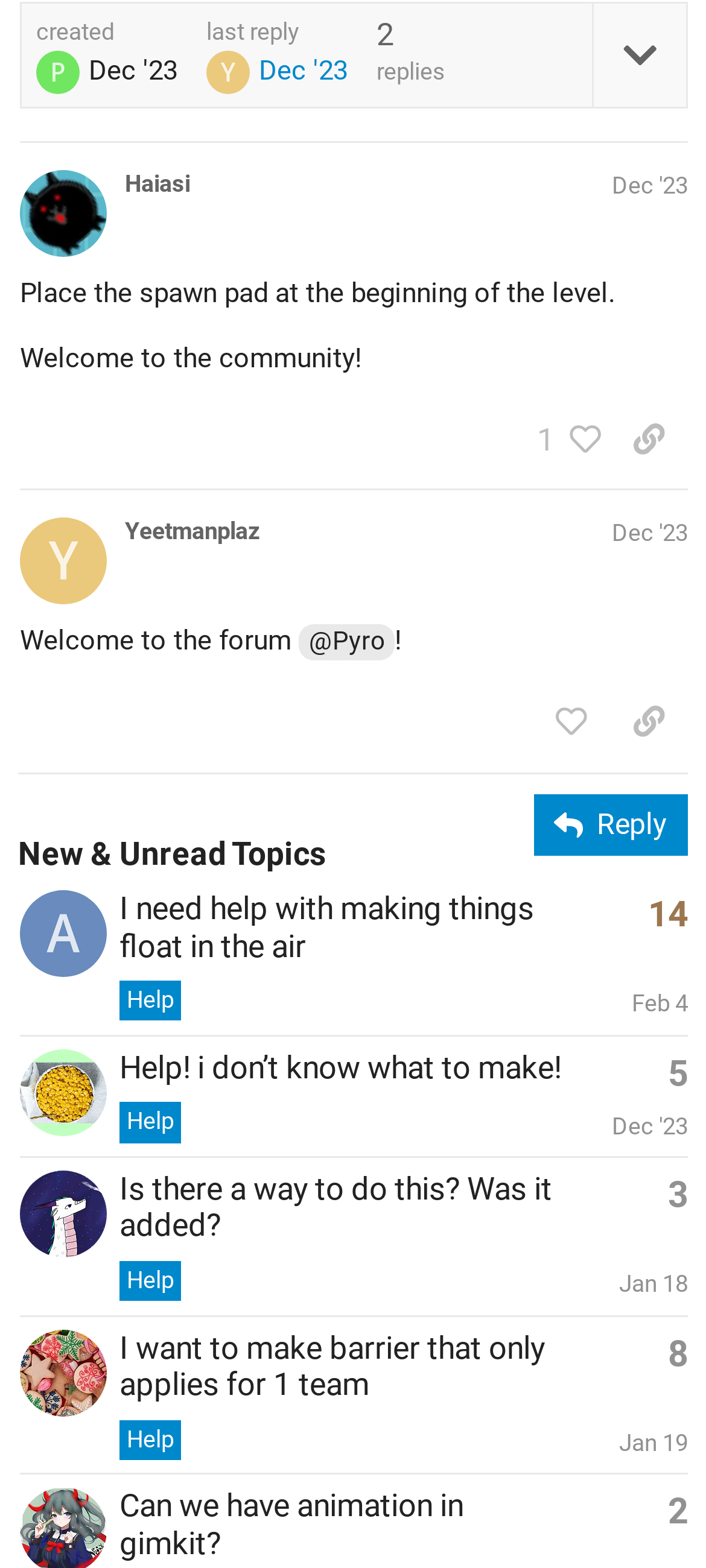Please find and report the bounding box coordinates of the element to click in order to perform the following action: "View the post by Haiasi". The coordinates should be expressed as four float numbers between 0 and 1, in the format [left, top, right, bottom].

[0.177, 0.108, 0.974, 0.129]